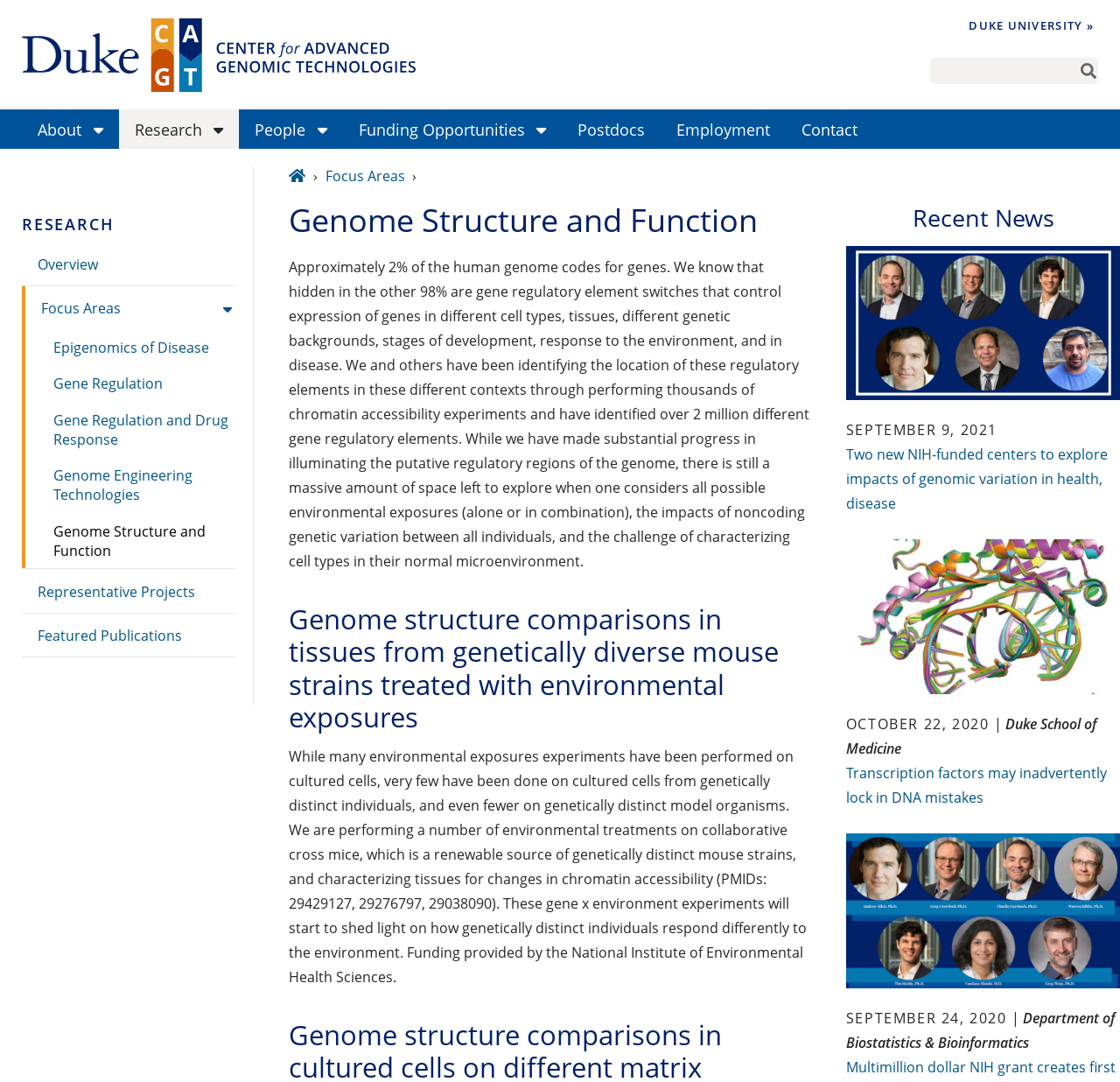Please answer the following question using a single word or phrase: 
What is the purpose of the search box?

Search